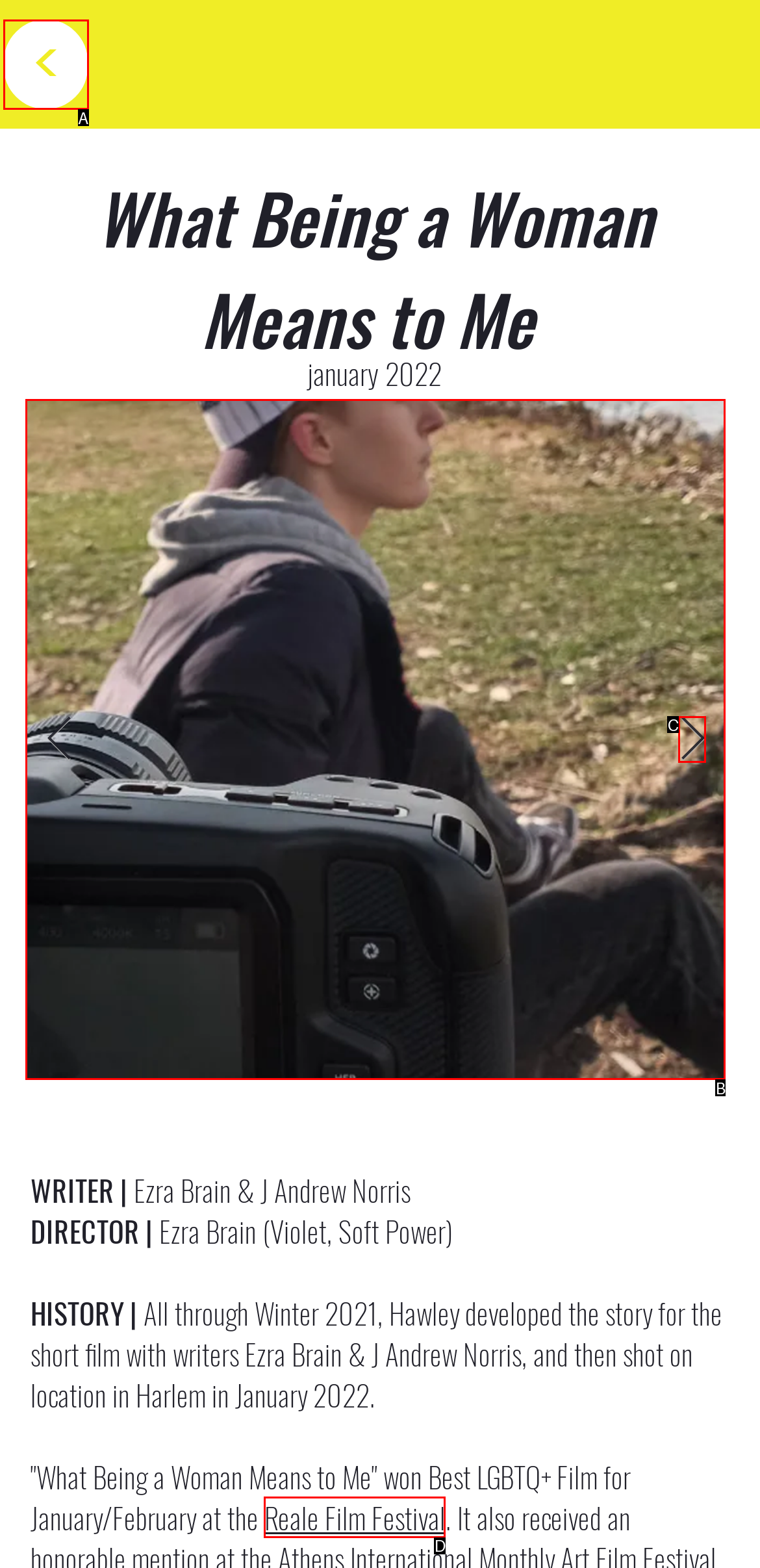Find the option that fits the given description: Recent Comments
Answer with the letter representing the correct choice directly.

None